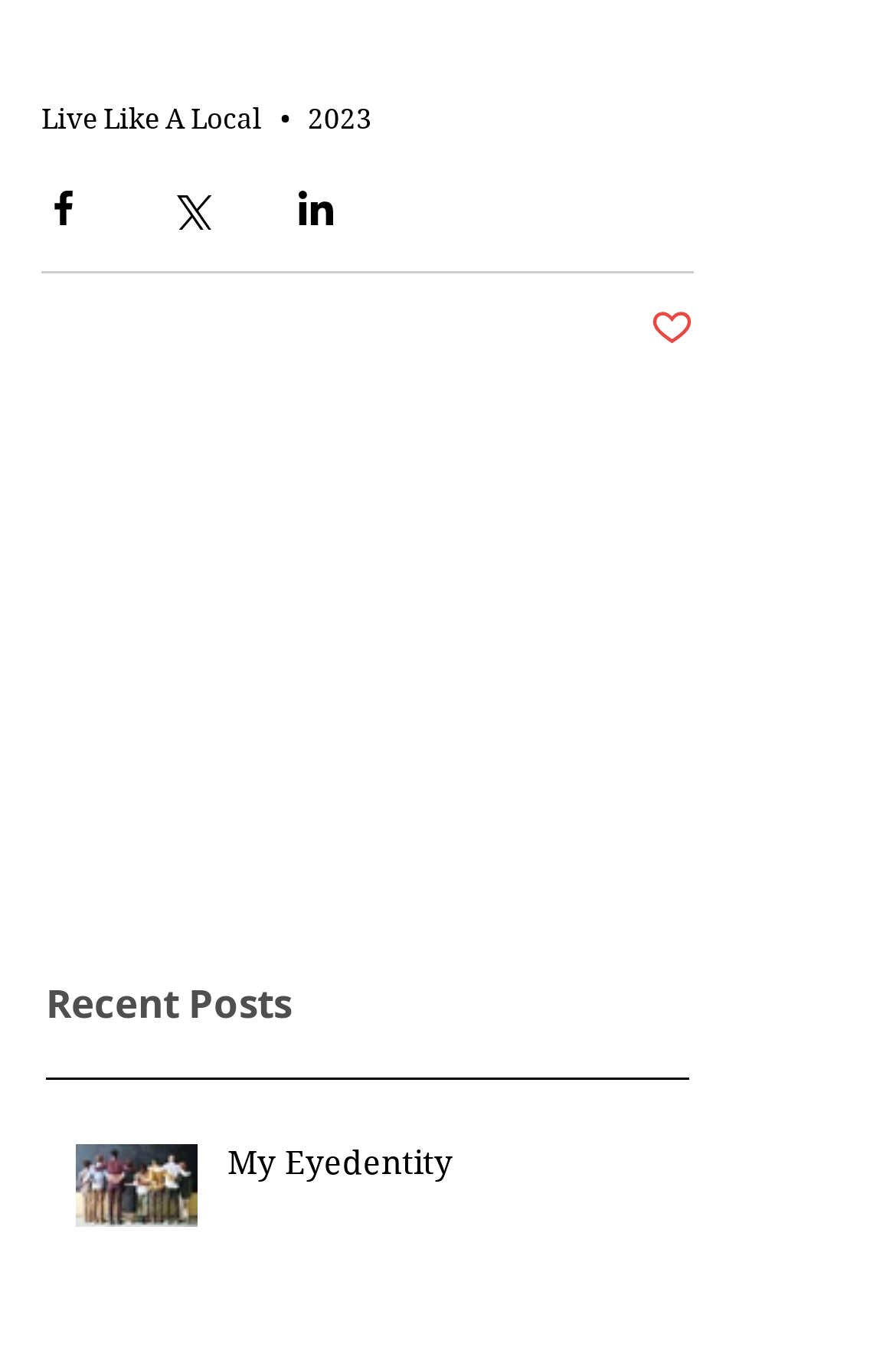Please reply to the following question with a single word or a short phrase:
What is the purpose of the button with a heart icon?

To like a post